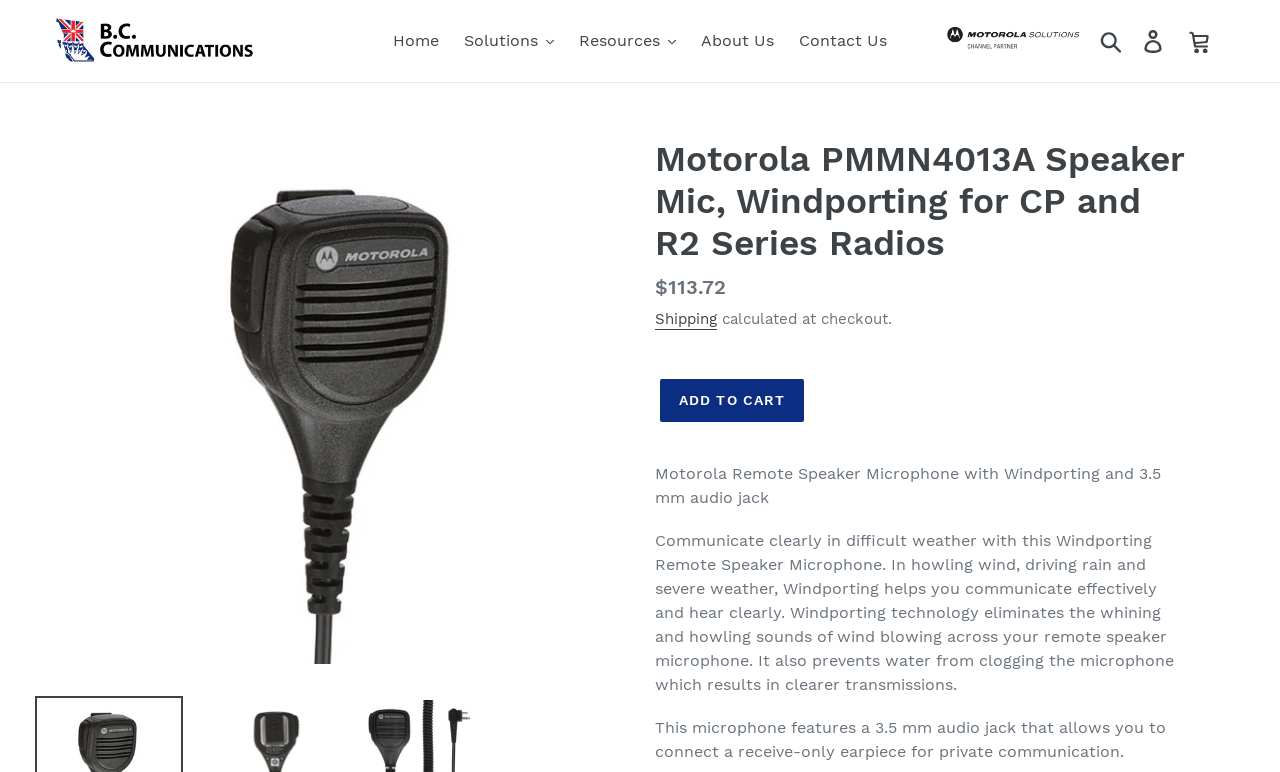Please determine the bounding box coordinates of the element to click in order to execute the following instruction: "Click the 'Log in' link". The coordinates should be four float numbers between 0 and 1, specified as [left, top, right, bottom].

[0.884, 0.024, 0.92, 0.082]